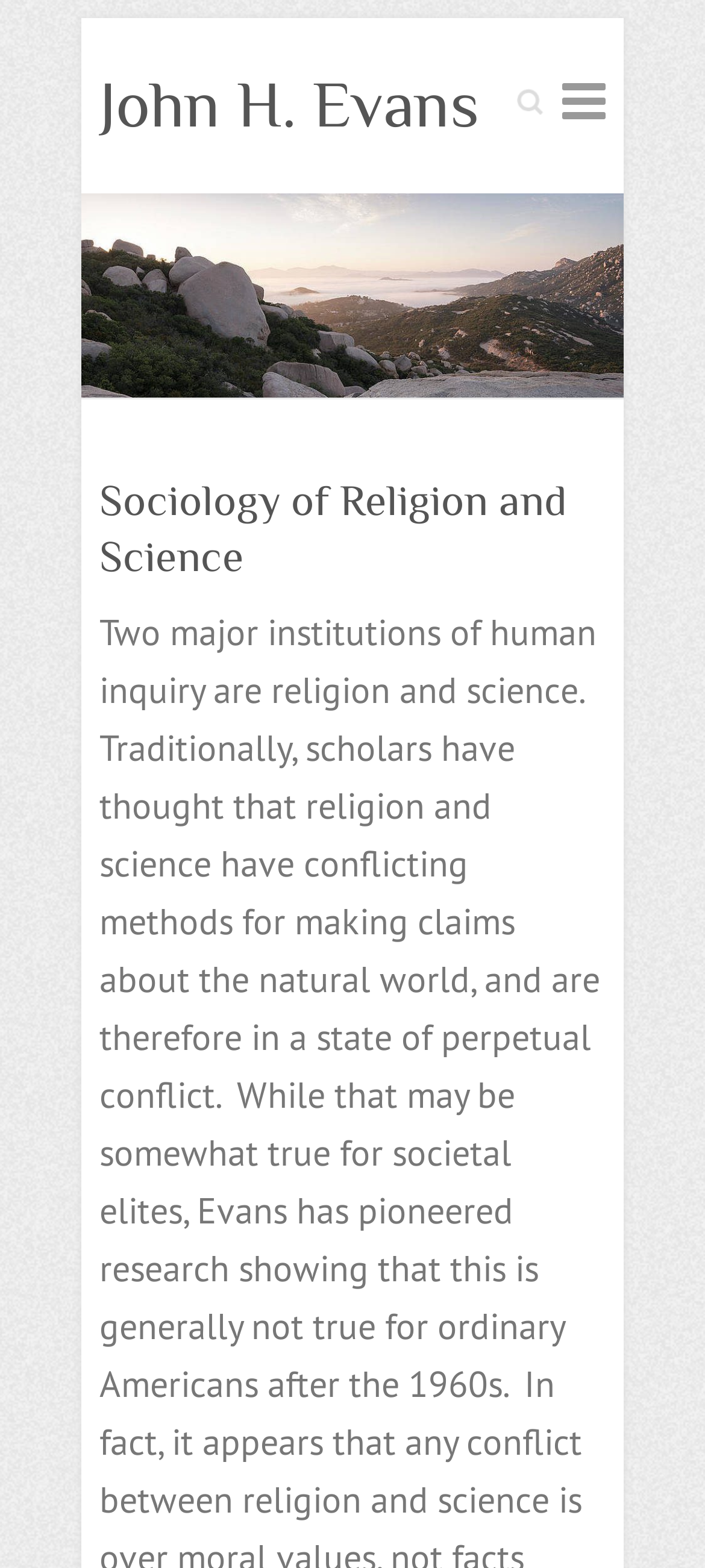Create an elaborate caption for the webpage.

The webpage is about the sociology of religion and science, with a focus on John H. Evans. At the top right corner, there is a search bar with a "Search" label and a responsive menu button next to it. Below the search bar, there is a group of elements, including a heading with the text "John H. Evans" and a link to John H. Evans' profile. 

On the left side of the page, there is a large image of John H. Evans, accompanied by a link to his profile. Above the image, there is a header section that spans the width of the page, containing a heading that reads "Sociology of Religion and Science".